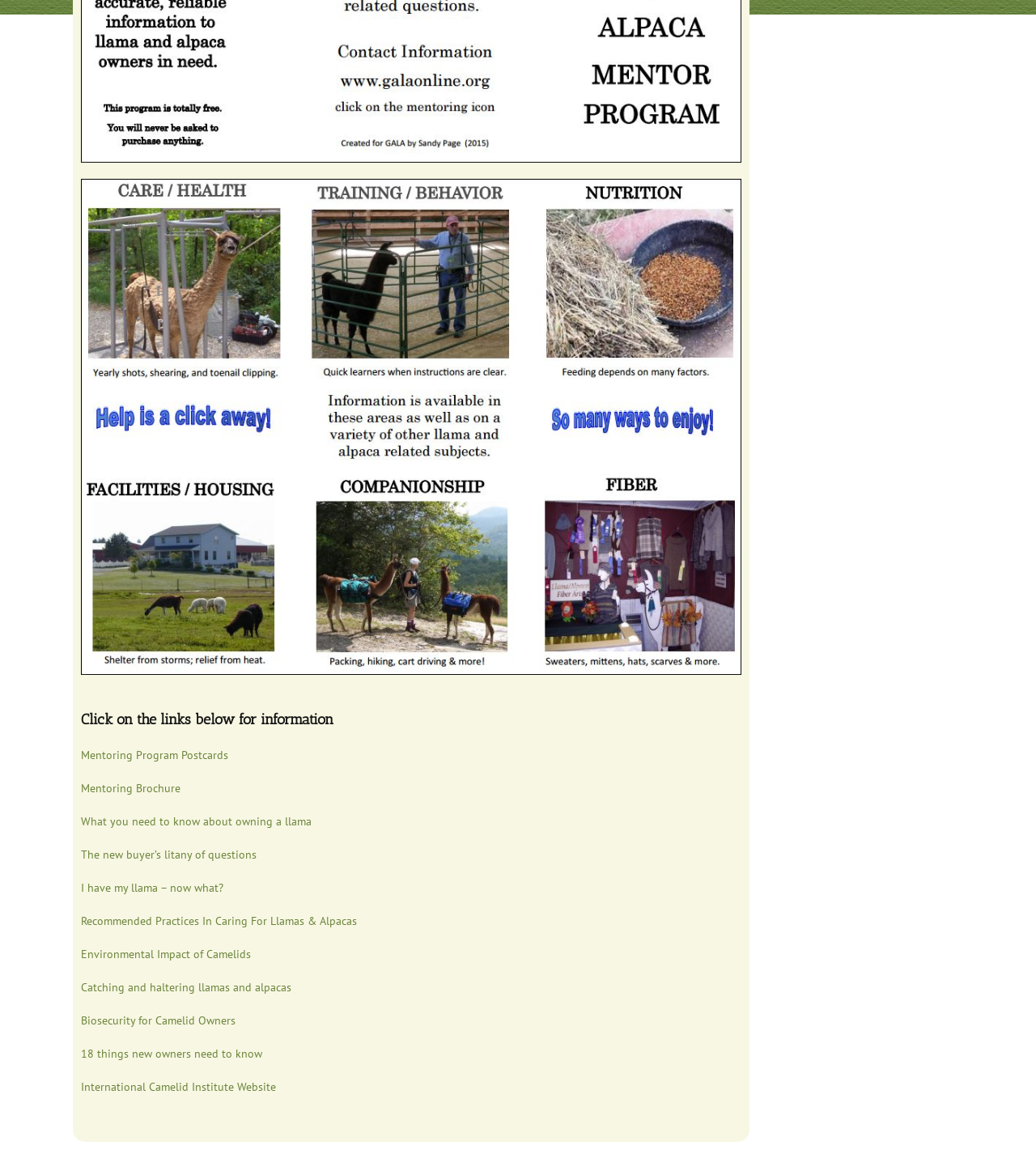What is the title of the first link?
Provide a short answer using one word or a brief phrase based on the image.

Mentoring Program Postcards